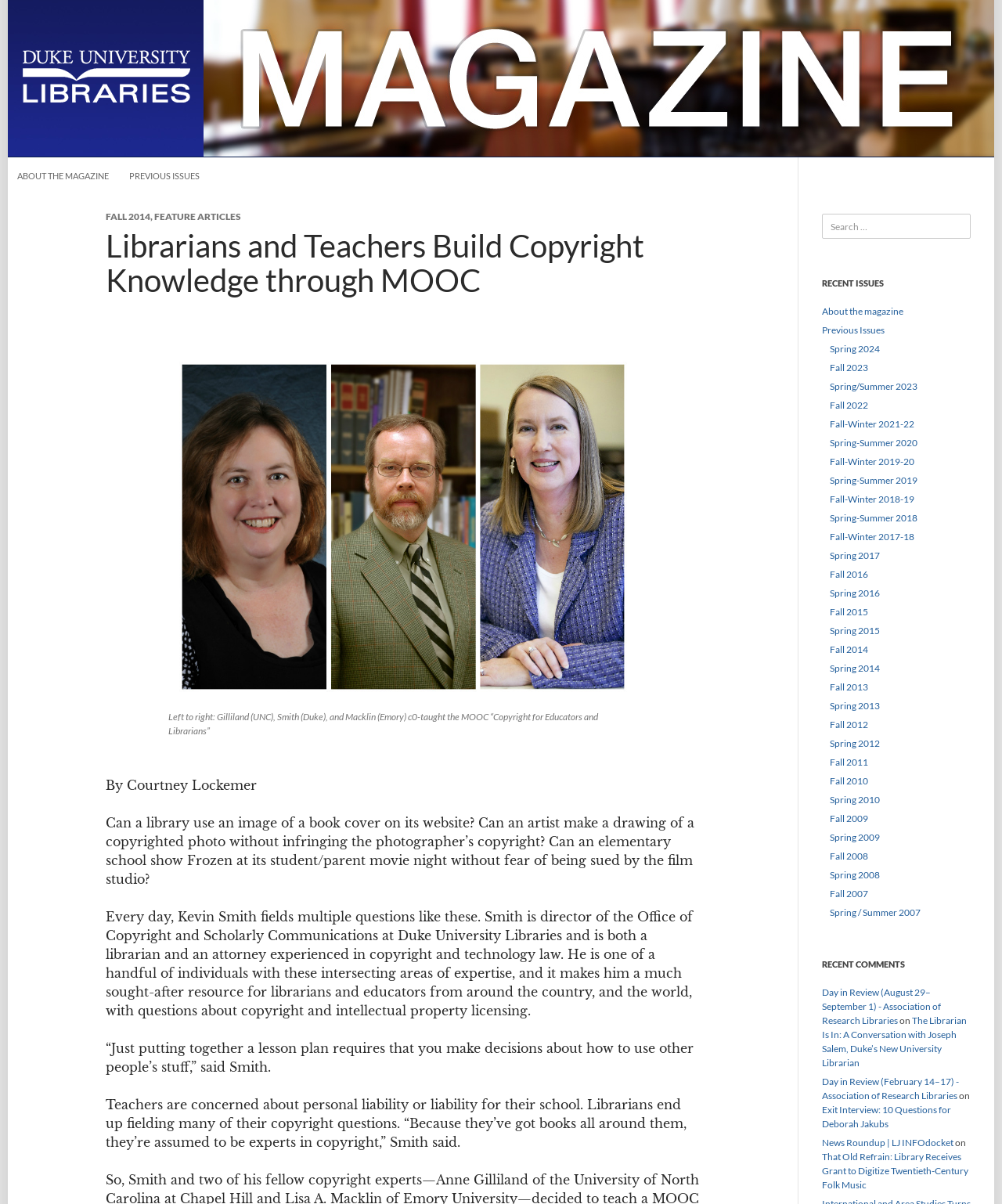Please identify the bounding box coordinates of the clickable area that will fulfill the following instruction: "Read the article about copyright knowledge". The coordinates should be in the format of four float numbers between 0 and 1, i.e., [left, top, right, bottom].

[0.105, 0.191, 0.699, 0.247]